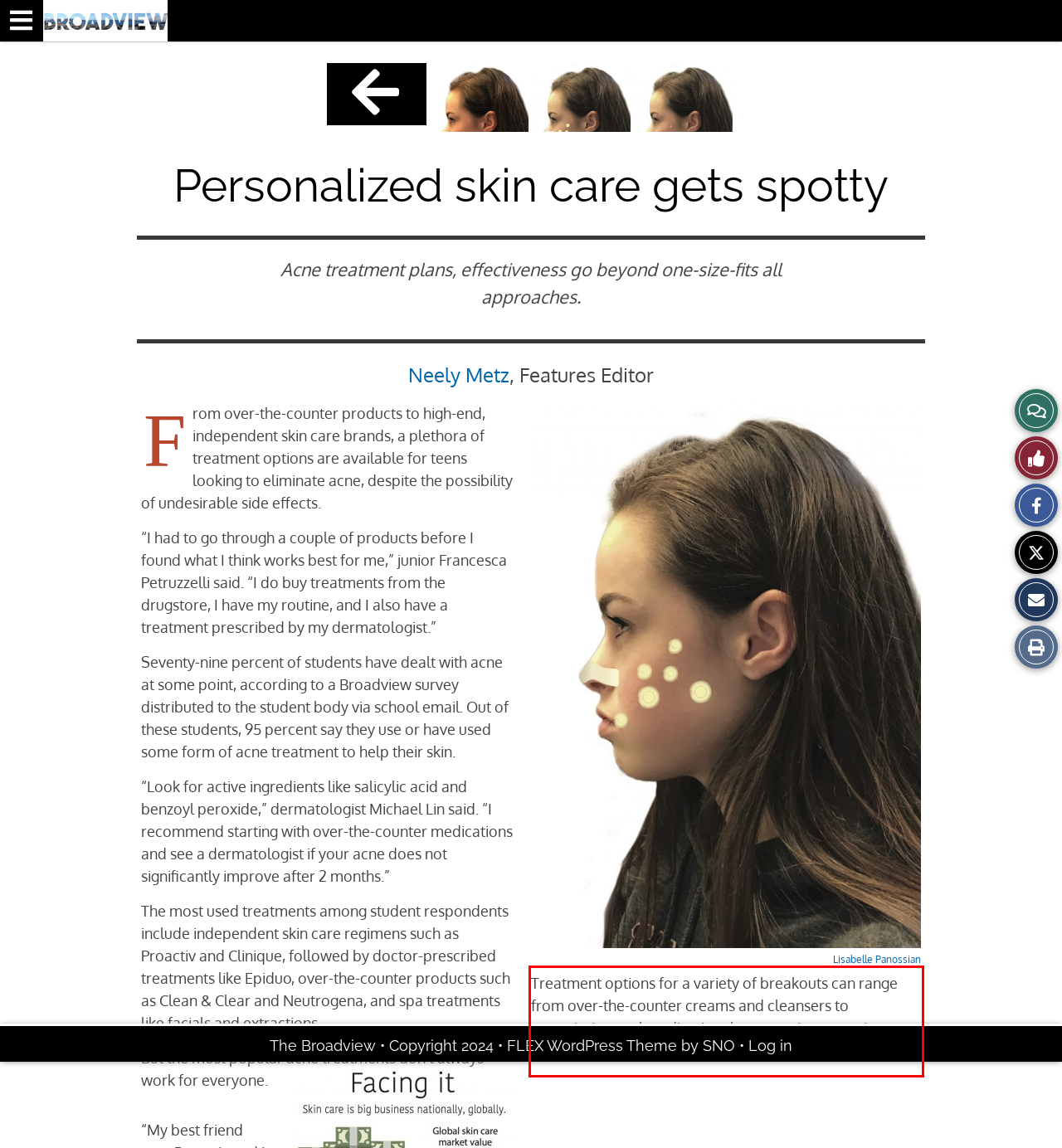You are looking at a screenshot of a webpage with a red rectangle bounding box. Use OCR to identify and extract the text content found inside this red bounding box.

Treatment options for a variety of breakouts can range from over-the-counter creams and cleansers to prescription oral medication that sometimes requires supplementary medication such as oral contraception